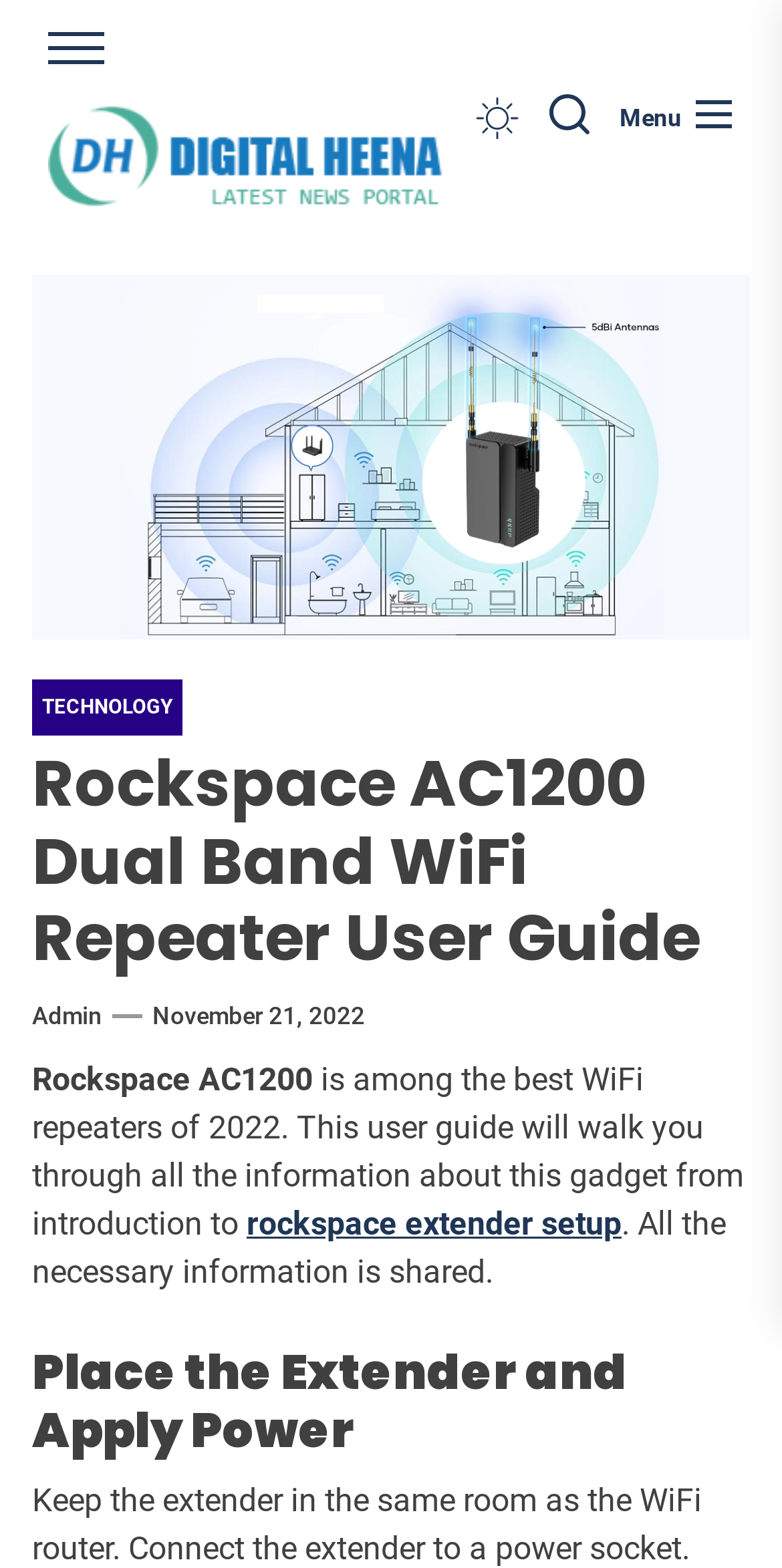Where should the extender be placed?
Answer the question in a detailed and comprehensive manner.

The placement of the extender is mentioned in the static text 'Keep the extender in the same room as the WiFi router. Connect the extender to a power socket.'.